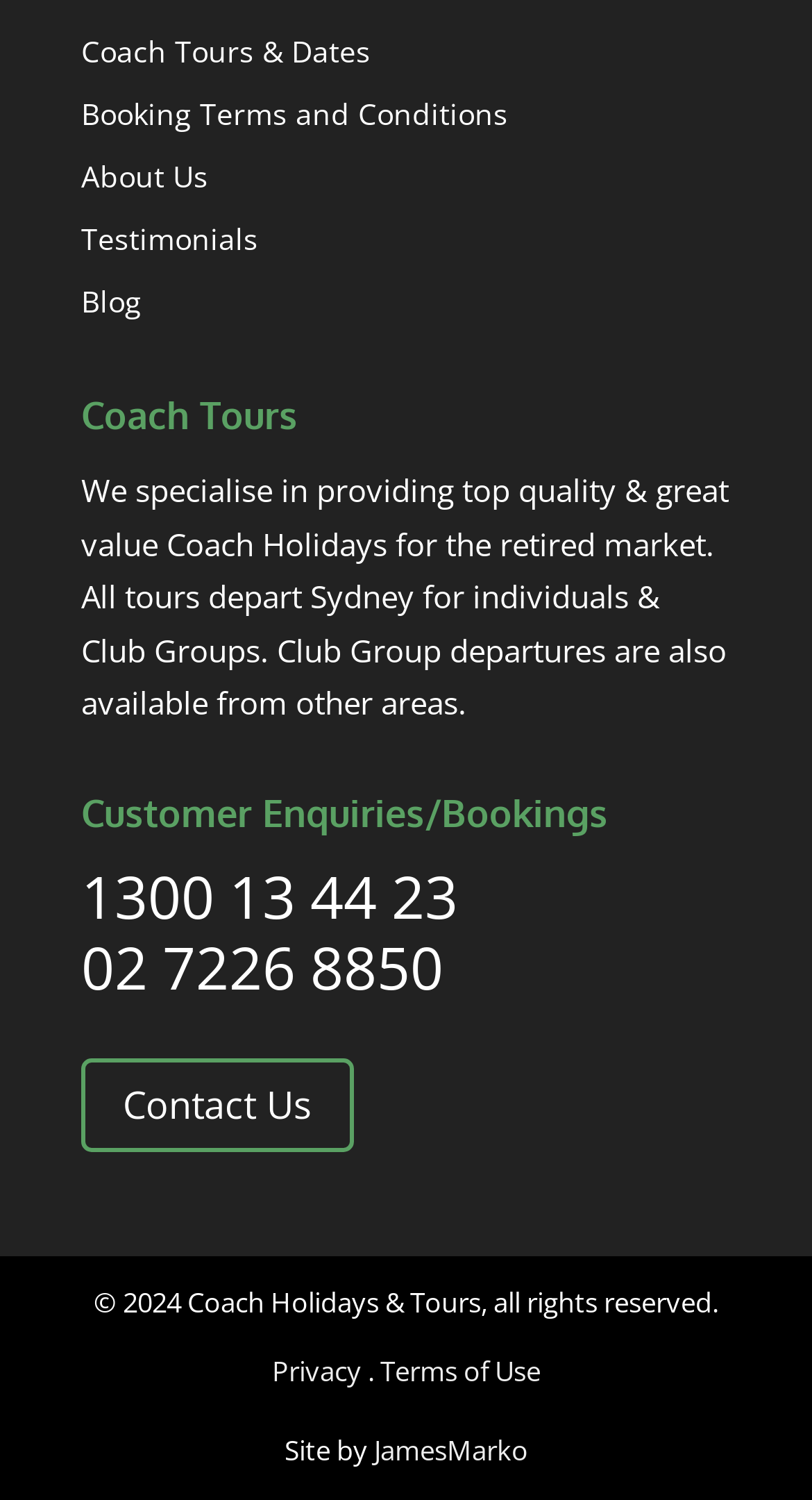With reference to the screenshot, provide a detailed response to the question below:
What is the company's specialization?

Based on the StaticText element 'We specialise in providing top quality & great value Coach Holidays for the retired market.', it can be inferred that the company specializes in Coach Holidays.